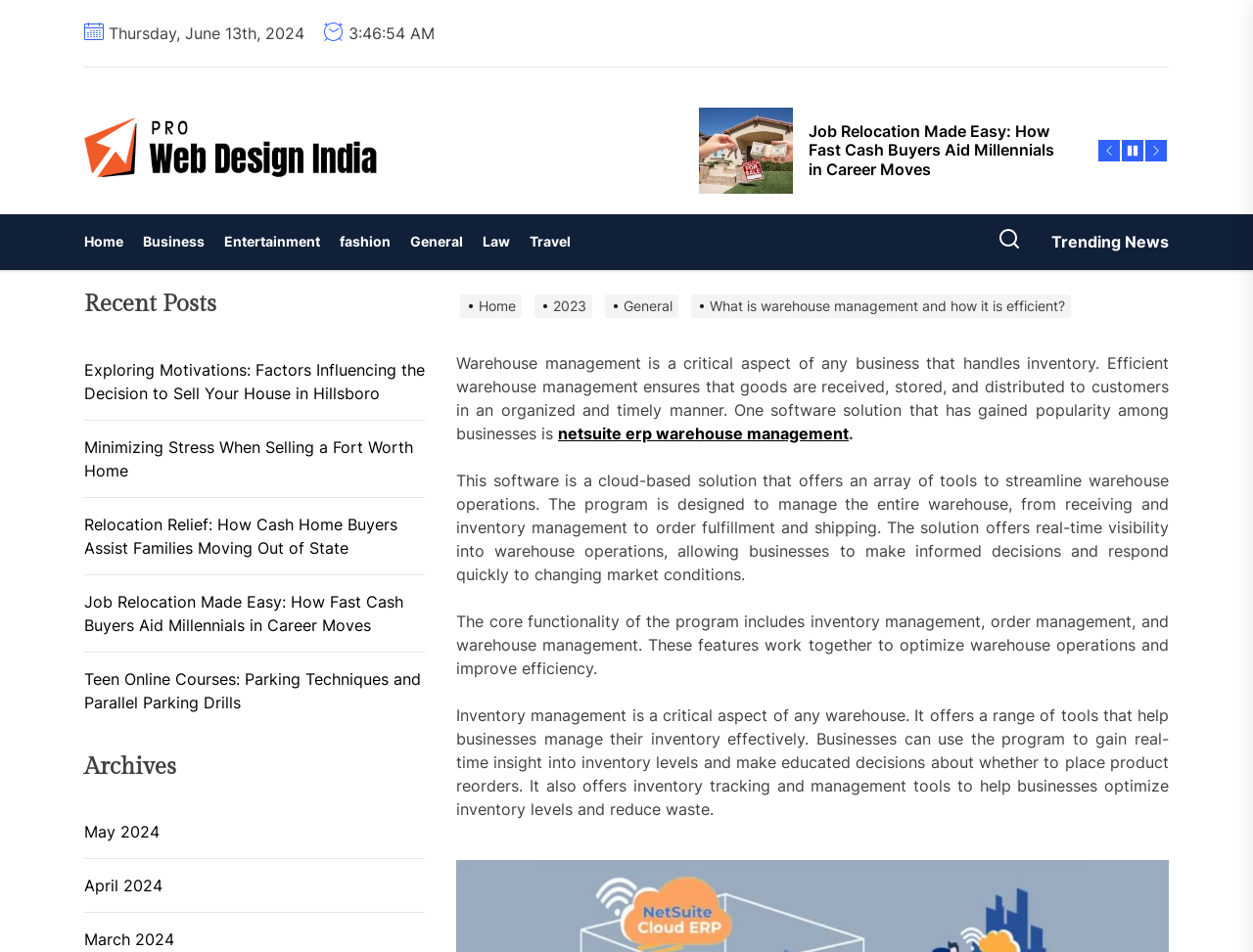Provide your answer in a single word or phrase: 
What is the main topic of the webpage?

Warehouse management